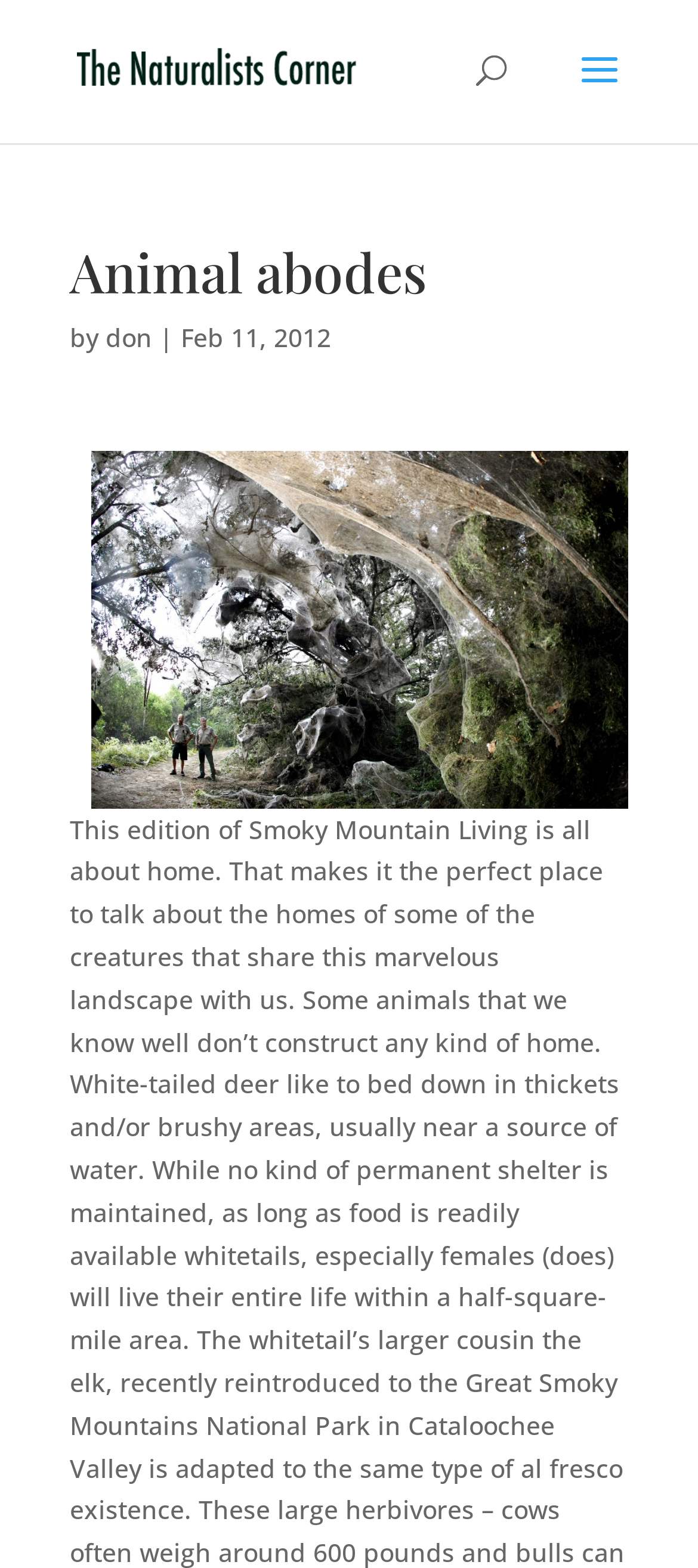What is the date mentioned on the webpage?
Answer the question with as much detail as you can, using the image as a reference.

I found a StaticText element with the bounding box coordinates [0.259, 0.204, 0.474, 0.226] that contains the text 'Feb 11, 2012'. This text is likely a date mentioned on the webpage.